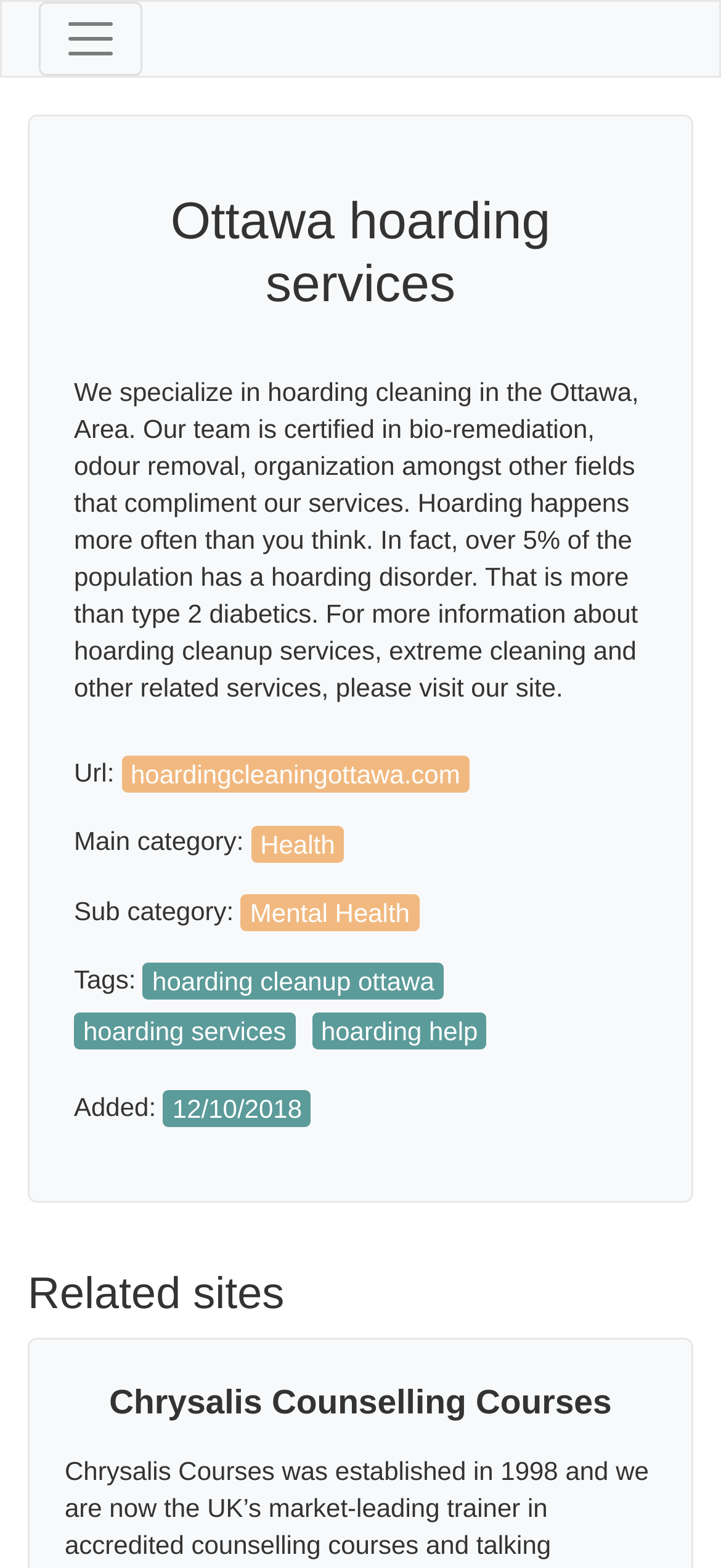What is the date when the webpage was added?
Please provide a detailed answer to the question.

The webpage contains a 'Added:' label followed by the date '12/10/2018', which suggests that the webpage was added on this date.